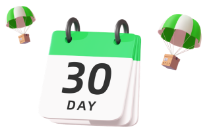What is the duration of the free trial being offered?
Based on the visual details in the image, please answer the question thoroughly.

The bold number '30' on the calendar page, accompanied by the word 'DAY' below it, clearly indicates that the free trial being offered for the dropshipping services is for a period of 30 days, providing potential users with a risk-free opportunity to try out the service.